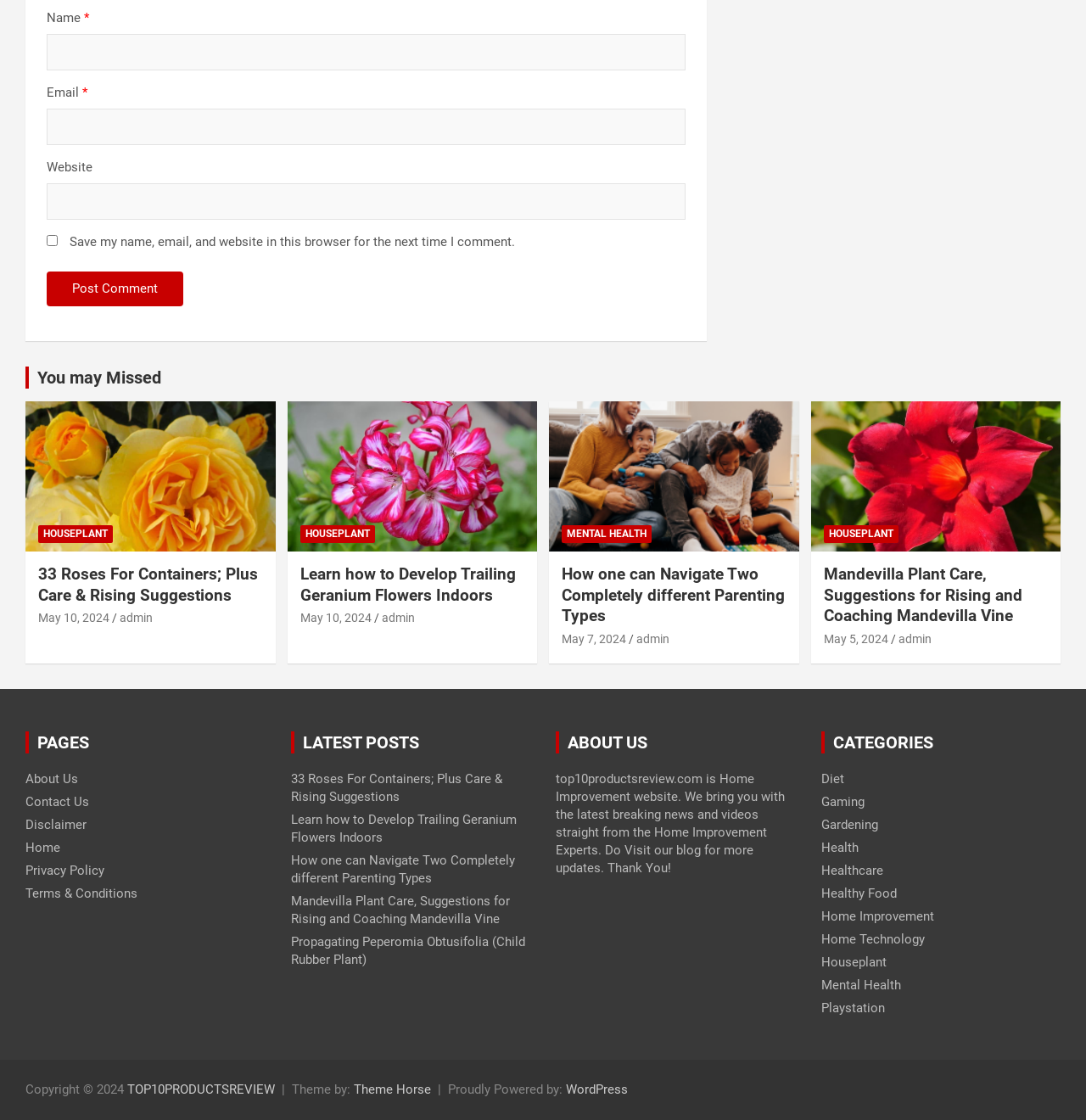Please reply to the following question with a single word or a short phrase:
What is the topic of the latest post?

Roses For Containers